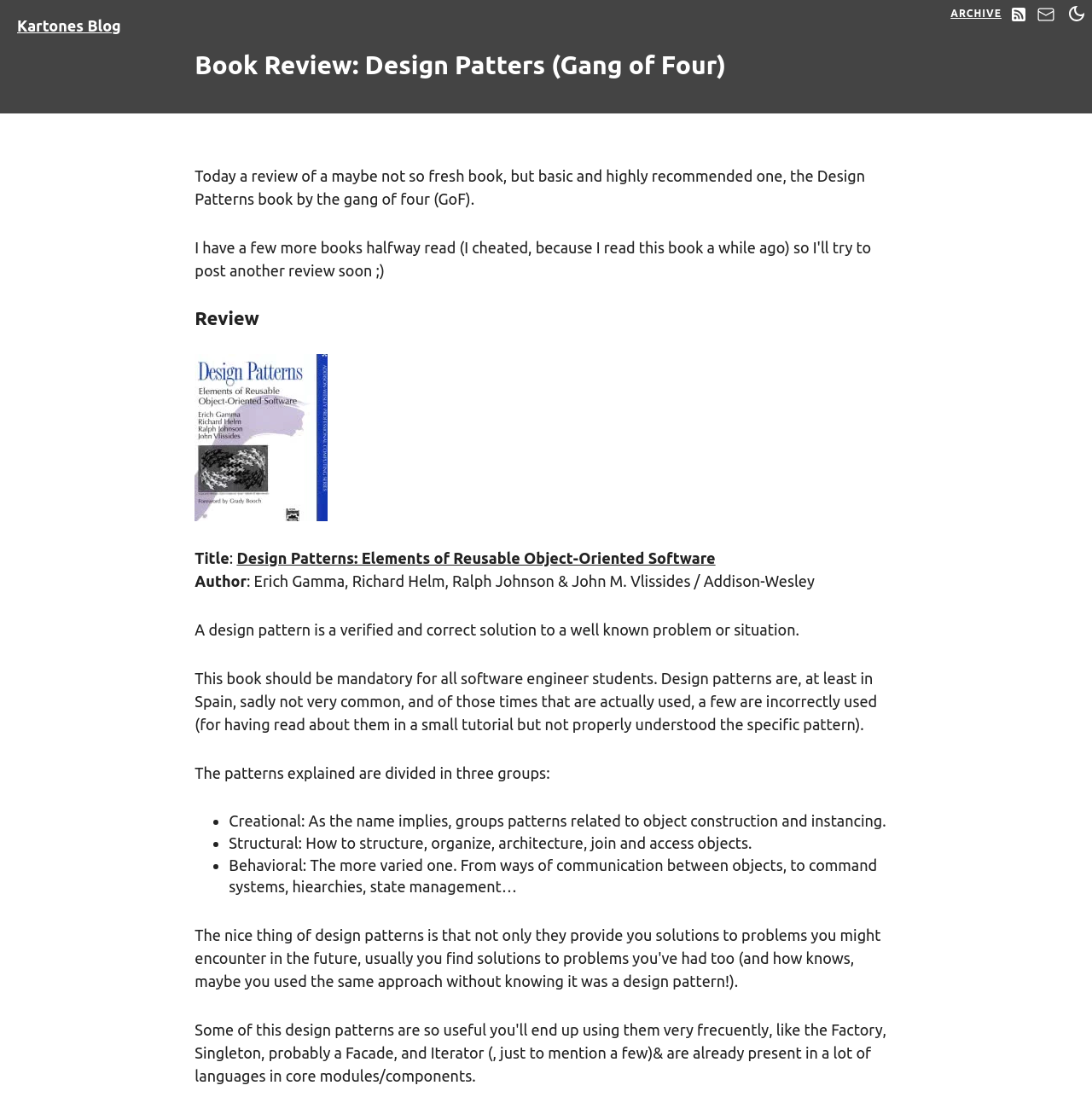What is the title of the book being reviewed?
Look at the image and respond with a one-word or short-phrase answer.

Design Patterns: Elements of Reusable Object-Oriented Software